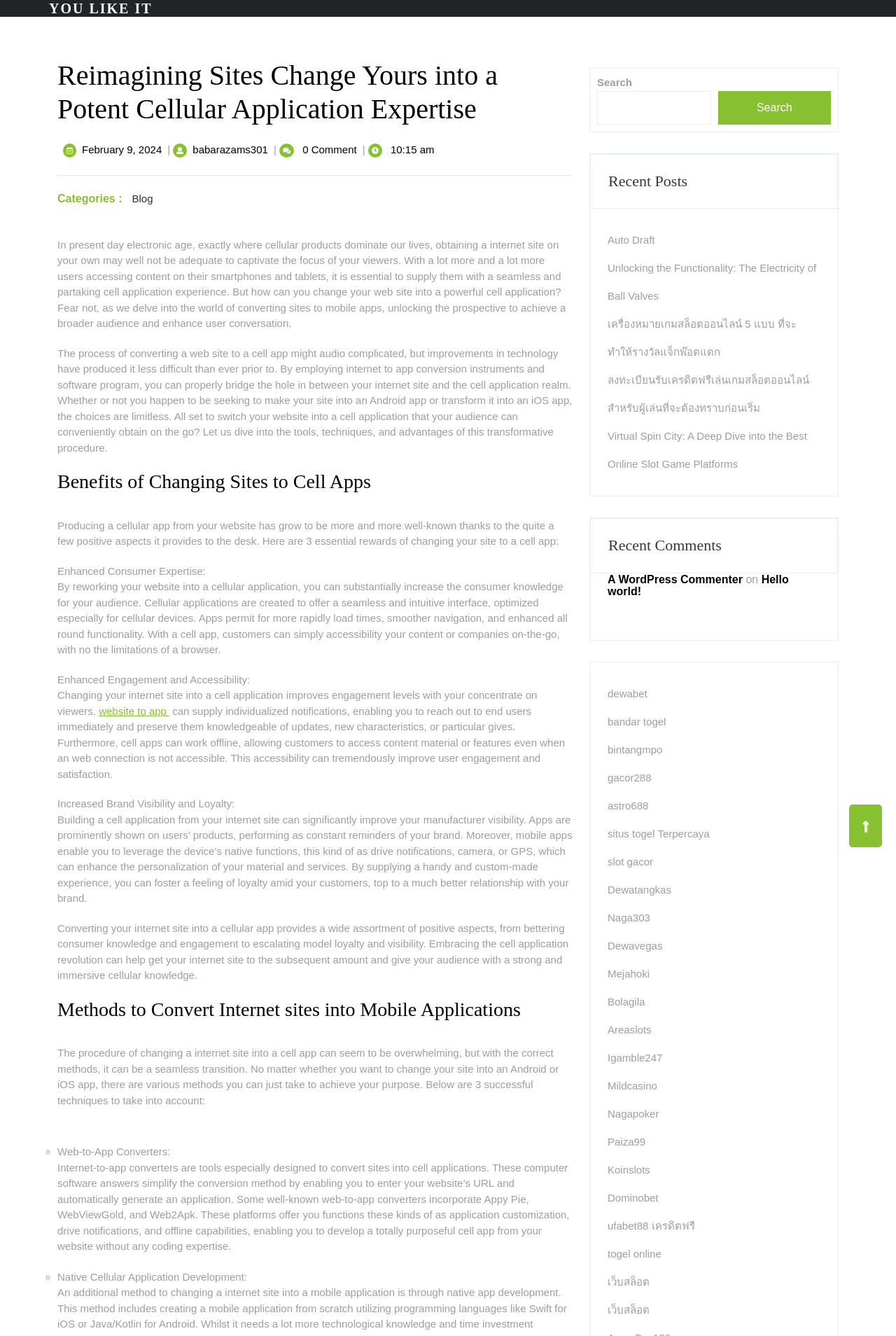Please locate the UI element described by "gacor288" and provide its bounding box coordinates.

[0.678, 0.578, 0.727, 0.586]